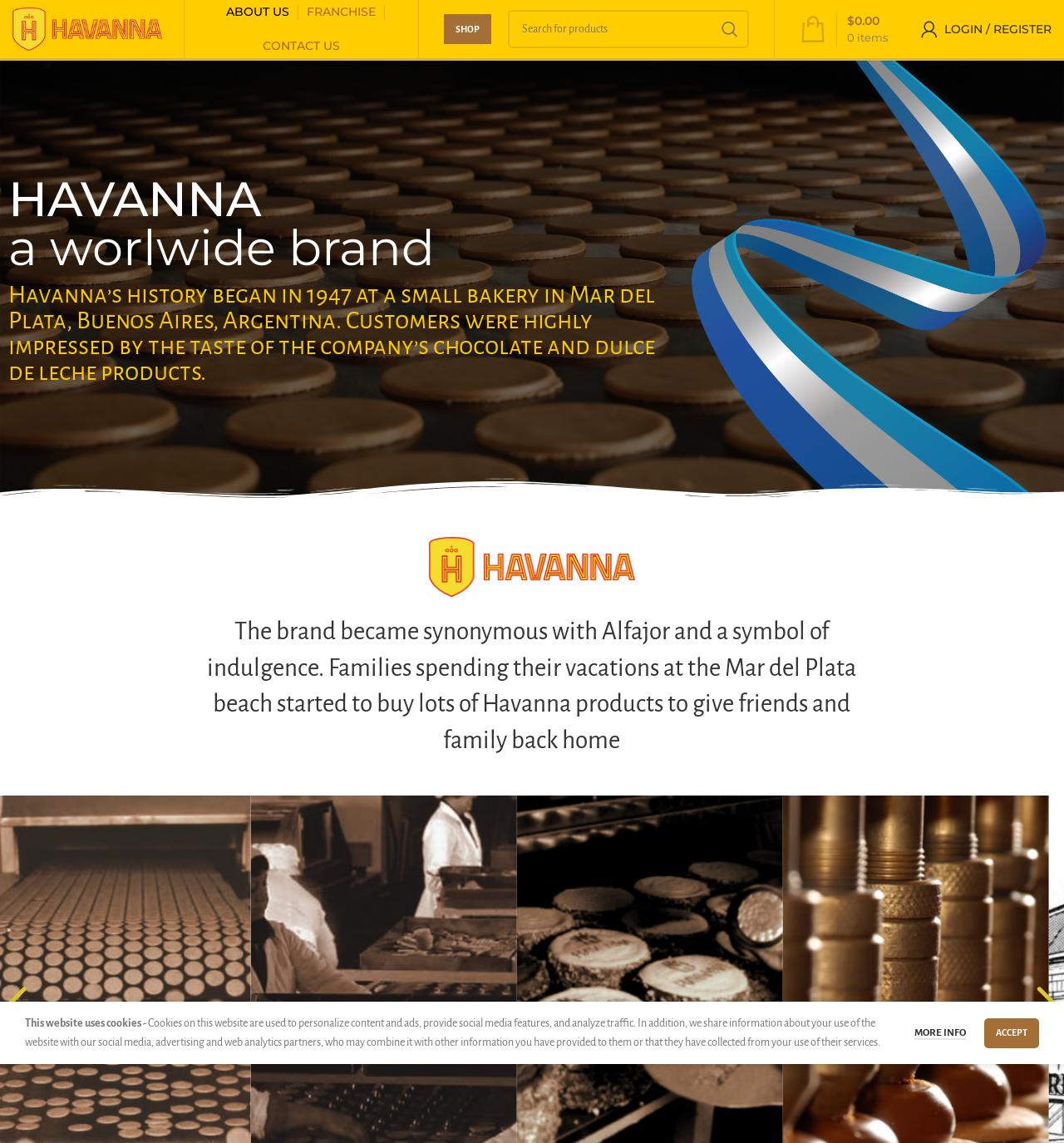Identify the bounding box for the UI element specified in this description: "SHOP". The coordinates must be four float numbers between 0 and 1, formatted as [left, top, right, bottom].

[0.417, 0.012, 0.462, 0.039]